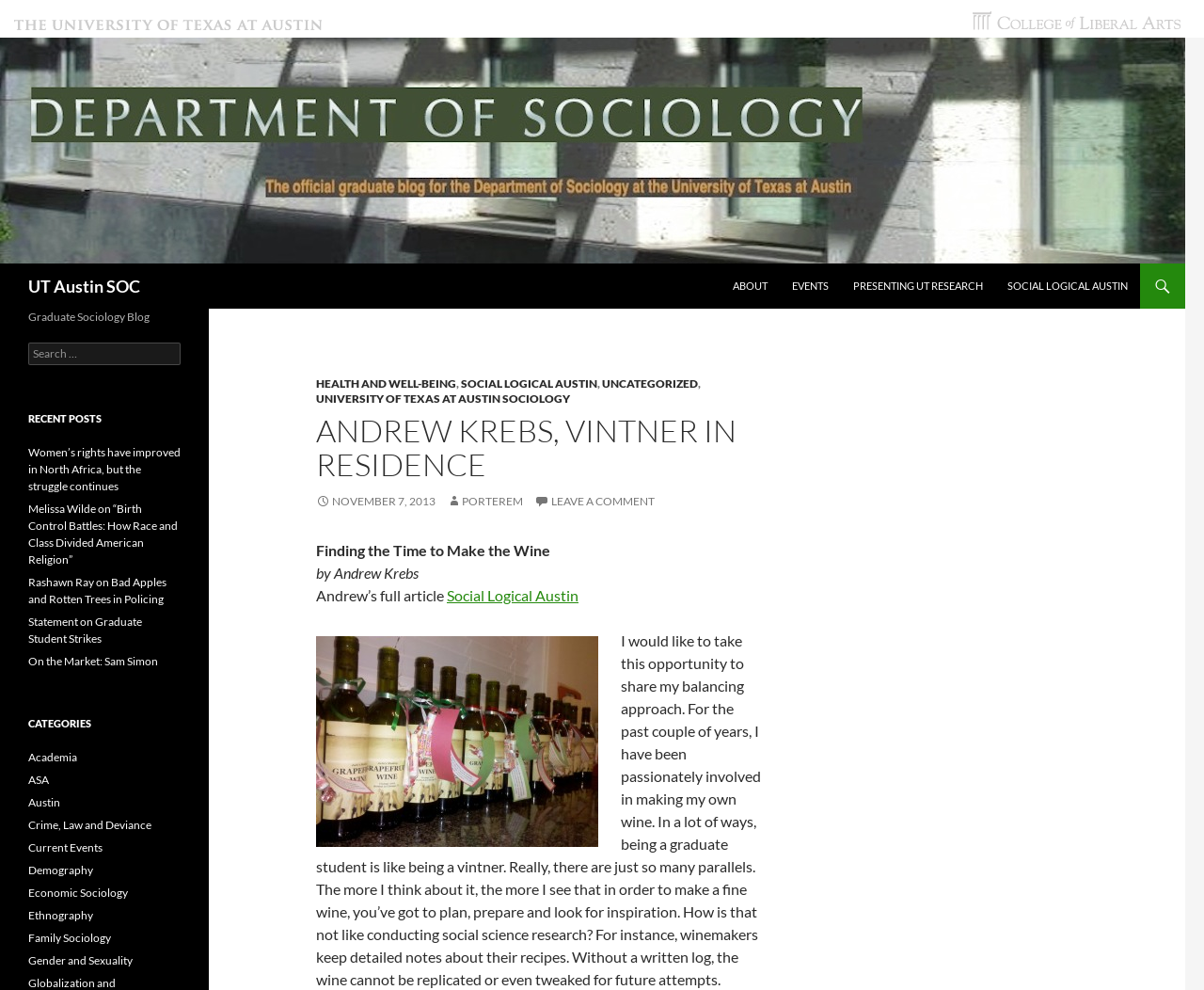Give an extensive and precise description of the webpage.

The webpage is about Andrew Krebs, a vintner in residence at the University of Texas at Austin's Sociology department. At the top of the page, there are two links on the left and right sides, respectively. Below them, there is a heading that reads "UT Austin SOC" with an image of the university's logo next to it. 

On the left side of the page, there is a navigation menu with links to "ABOUT", "EVENTS", "PRESENTING UT RESEARCH", and "SOCIAL LOGICAL AUSTIN". The "SOCIAL LOGICAL AUSTIN" link has a dropdown menu with several sub-links, including "HEALTH AND WELL-BEING", "SOCIAL LOGICAL AUSTIN", "UNCATEGORIZED", and "UNIVERSITY OF TEXAS AT AUSTIN SOCIOLOGY". 

Below the navigation menu, there is a heading that reads "ANDREW KREBS, VINTNER IN RESIDENCE" followed by a link to a blog post titled "Finding the Time to Make the Wine" by Andrew Krebs. The post has an image of grapefruit and a link to "Social Logical Austin" at the bottom. 

On the right side of the page, there is a search bar with a heading that reads "Graduate Sociology Blog". Below the search bar, there are several links to recent posts, including "Women’s rights have improved in North Africa, but the struggle continues", "Melissa Wilde on “Birth Control Battles: How Race and Class Divided American Religion”", and others. 

Further down the page, there is a heading that reads "CATEGORIES" with links to various categories such as "Academia", "ASA", "Austin", and others.